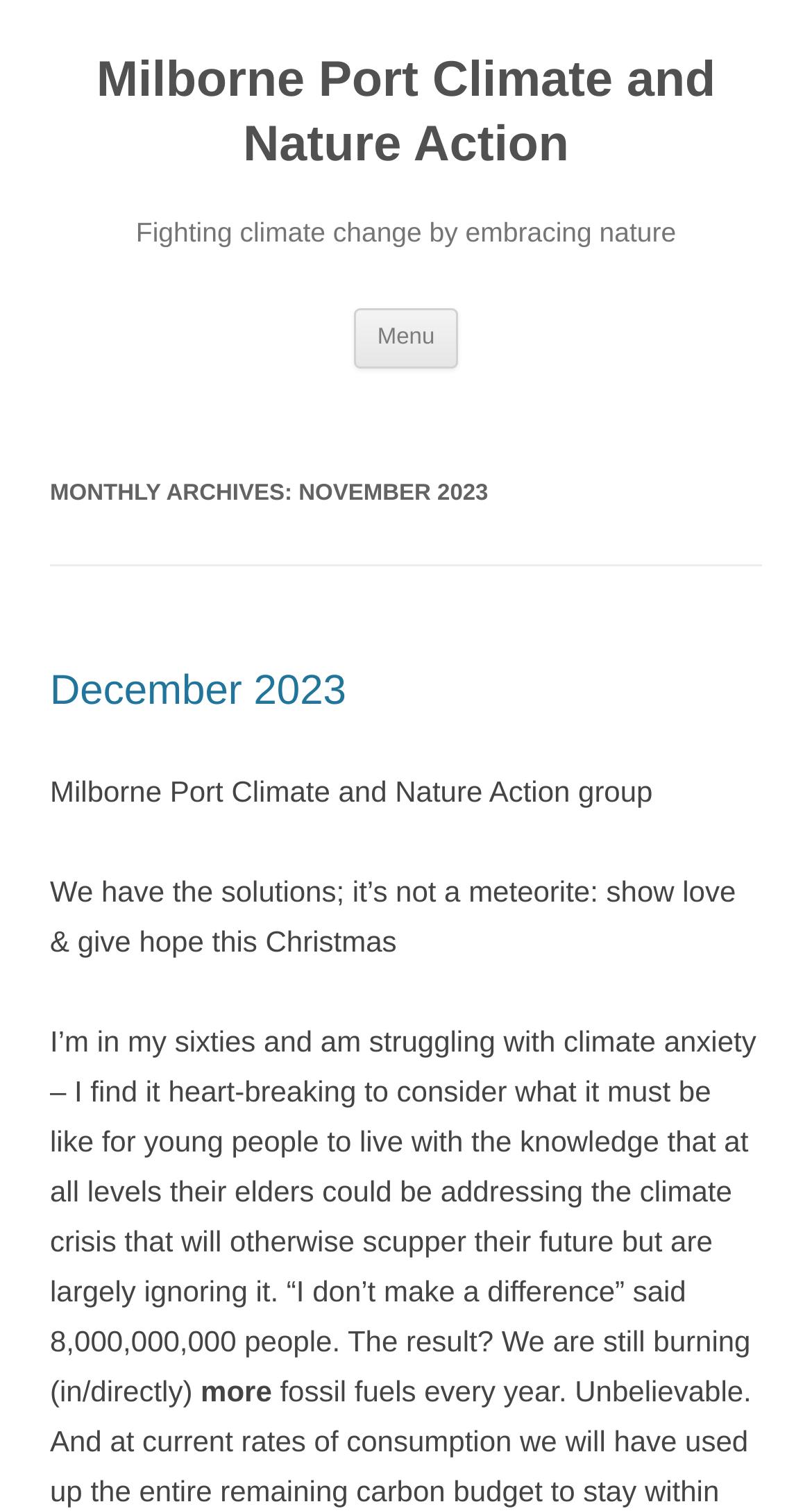Using the format (top-left x, top-left y, bottom-right x, bottom-right y), provide the bounding box coordinates for the described UI element. All values should be floating point numbers between 0 and 1: December 2023

[0.062, 0.443, 0.426, 0.473]